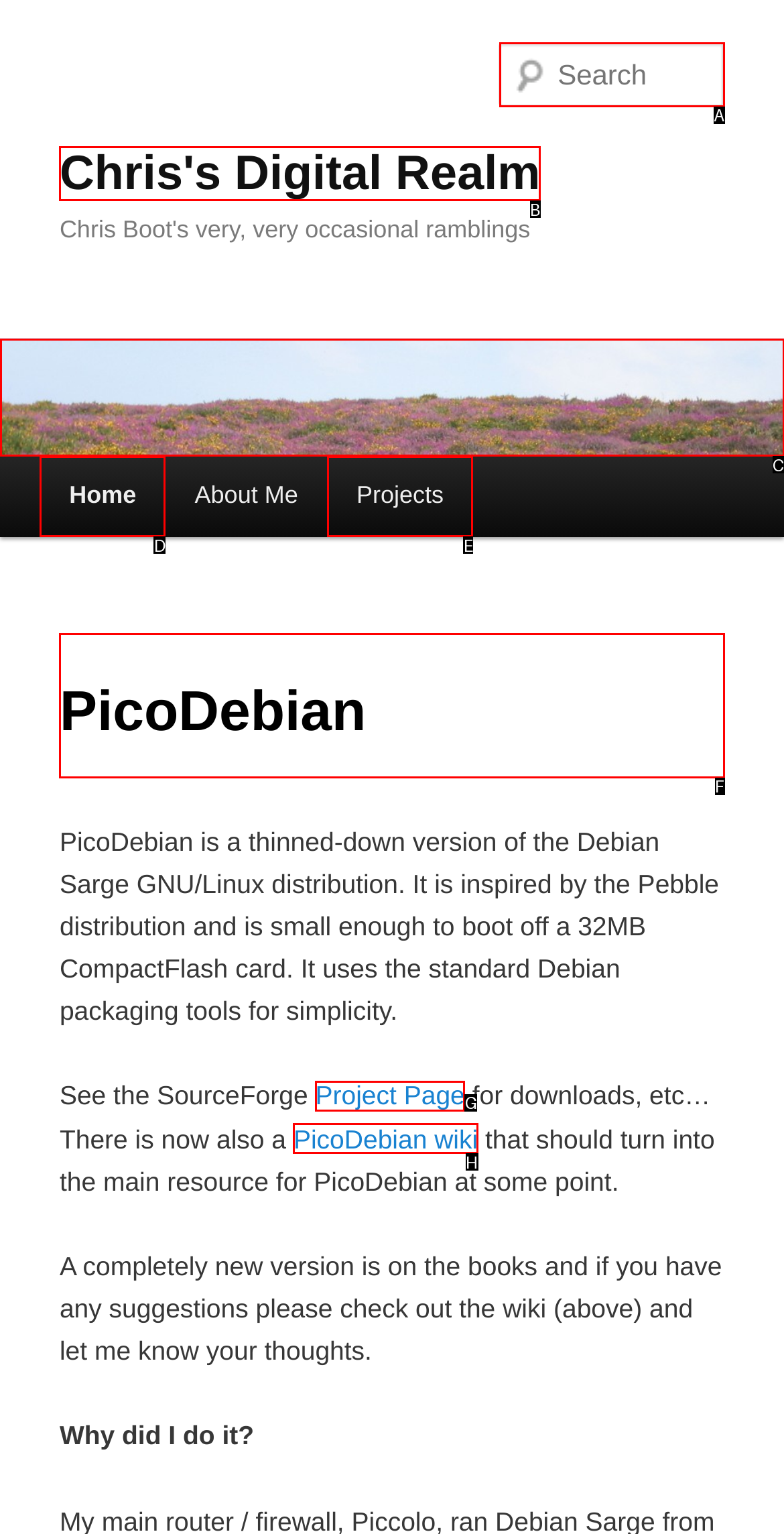Identify the letter of the UI element needed to carry out the task: learn about PicoDebian
Reply with the letter of the chosen option.

F